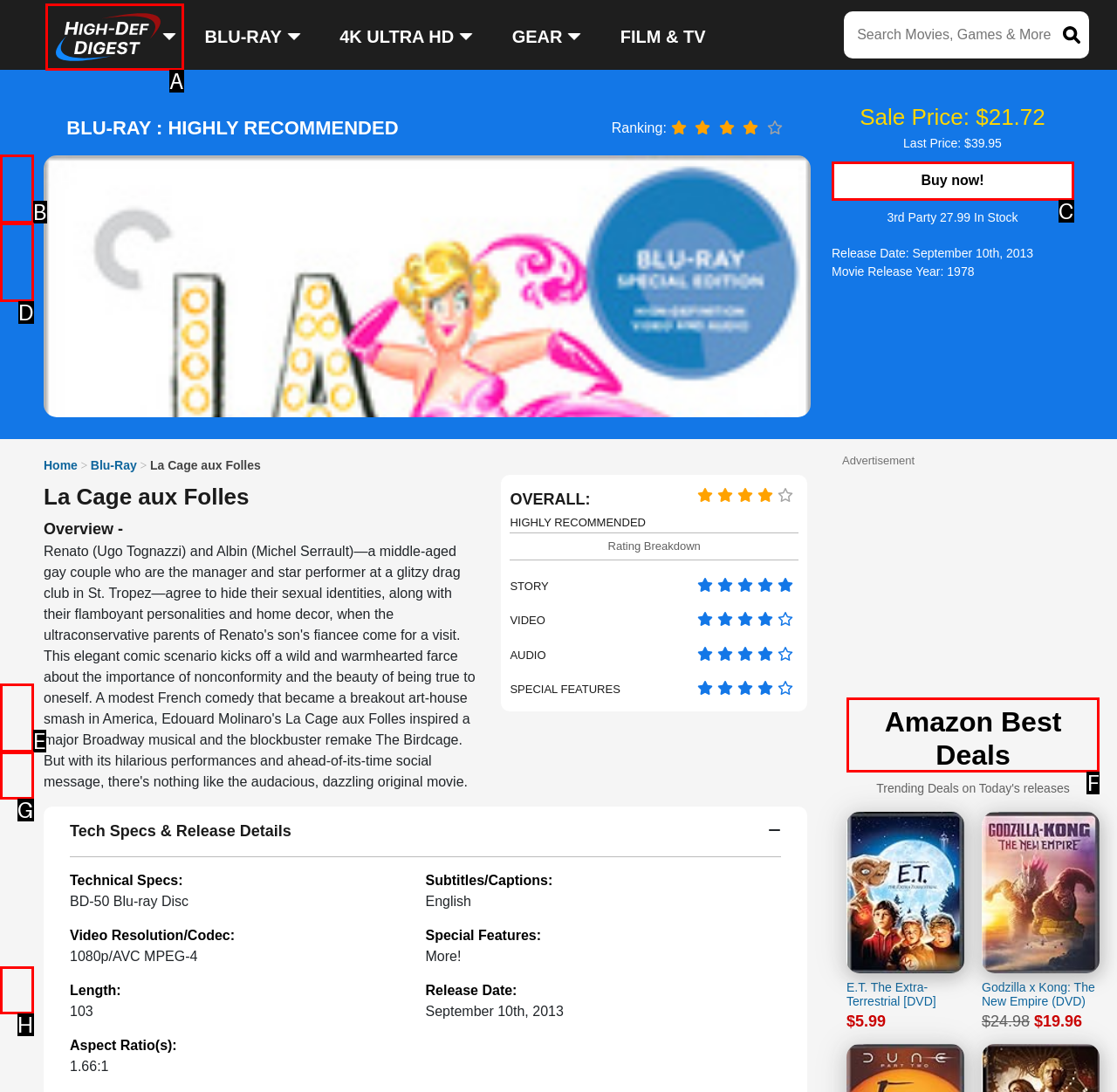Tell me the correct option to click for this task: Click on the 'Suivant' button
Write down the option's letter from the given choices.

None